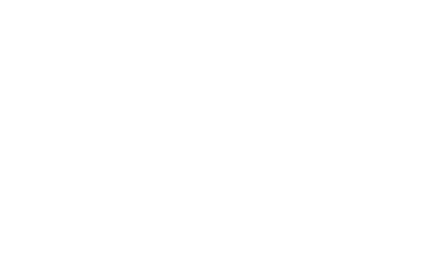What is the company's commitment to?
Answer the question with as much detail as you can, using the image as a reference.

The webpage features various sections including contact links, company performance metrics, and product descriptions, which suggests that Kunming Be Queen is committed to quality and customer service within the import and export sector, emphasizing the importance of these aspects in its business operations.